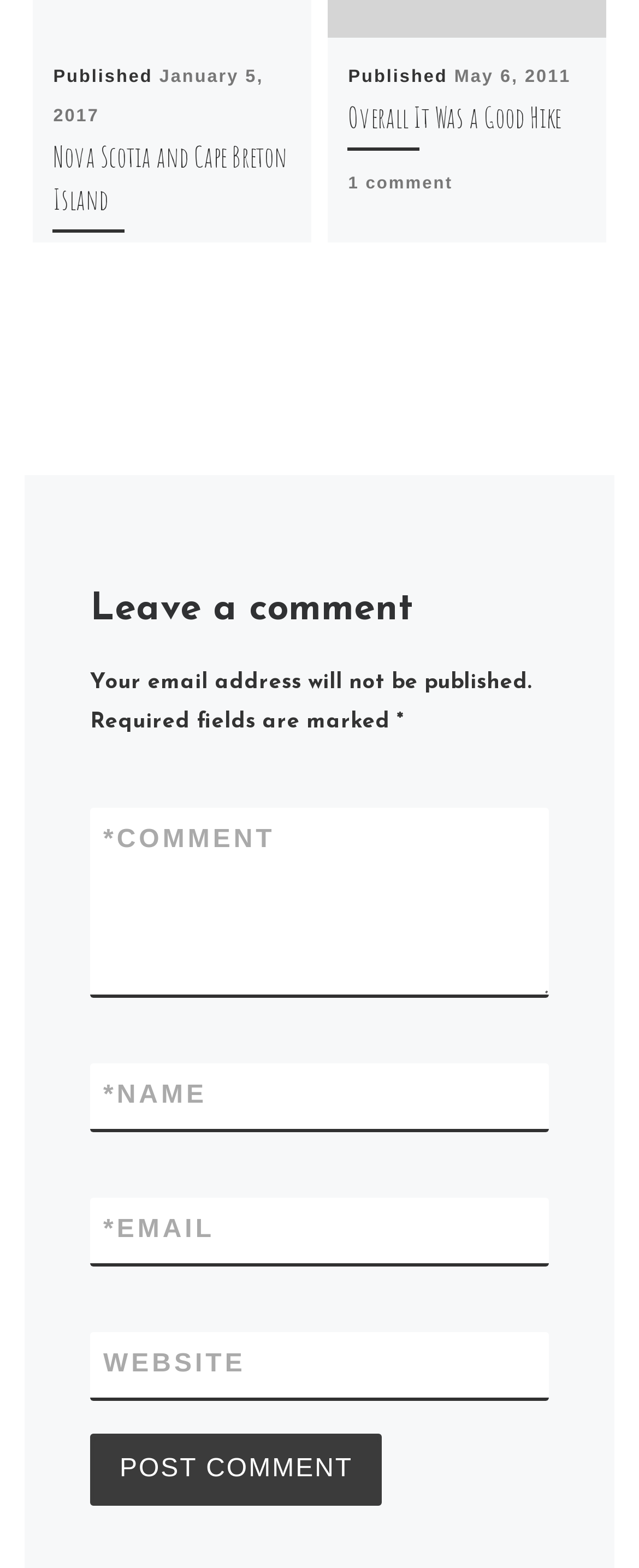Use a single word or phrase to answer the question: What is the date of the second article?

May 6, 2011